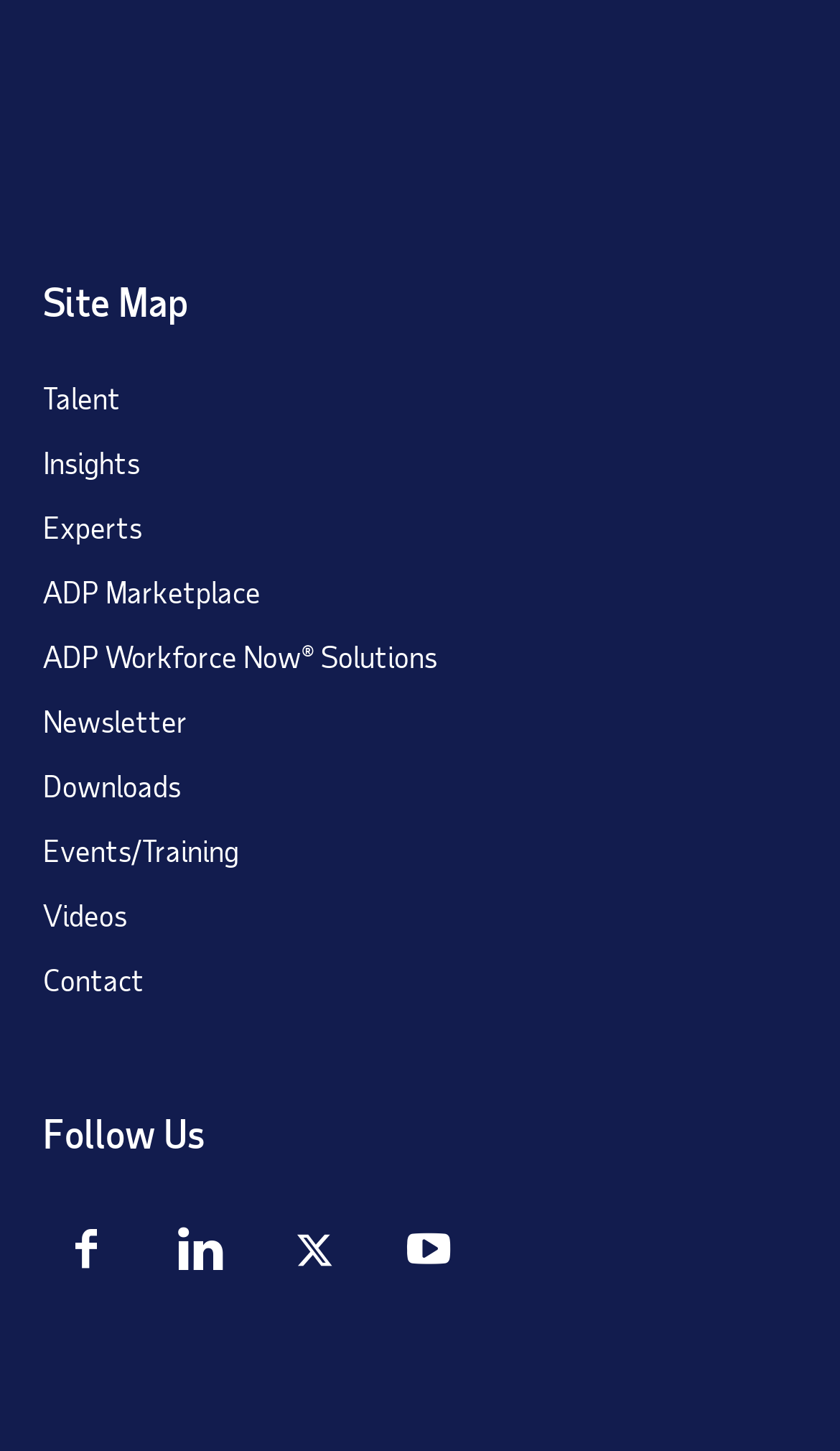Please provide a brief answer to the question using only one word or phrase: 
How many links are available in the site map section?

9